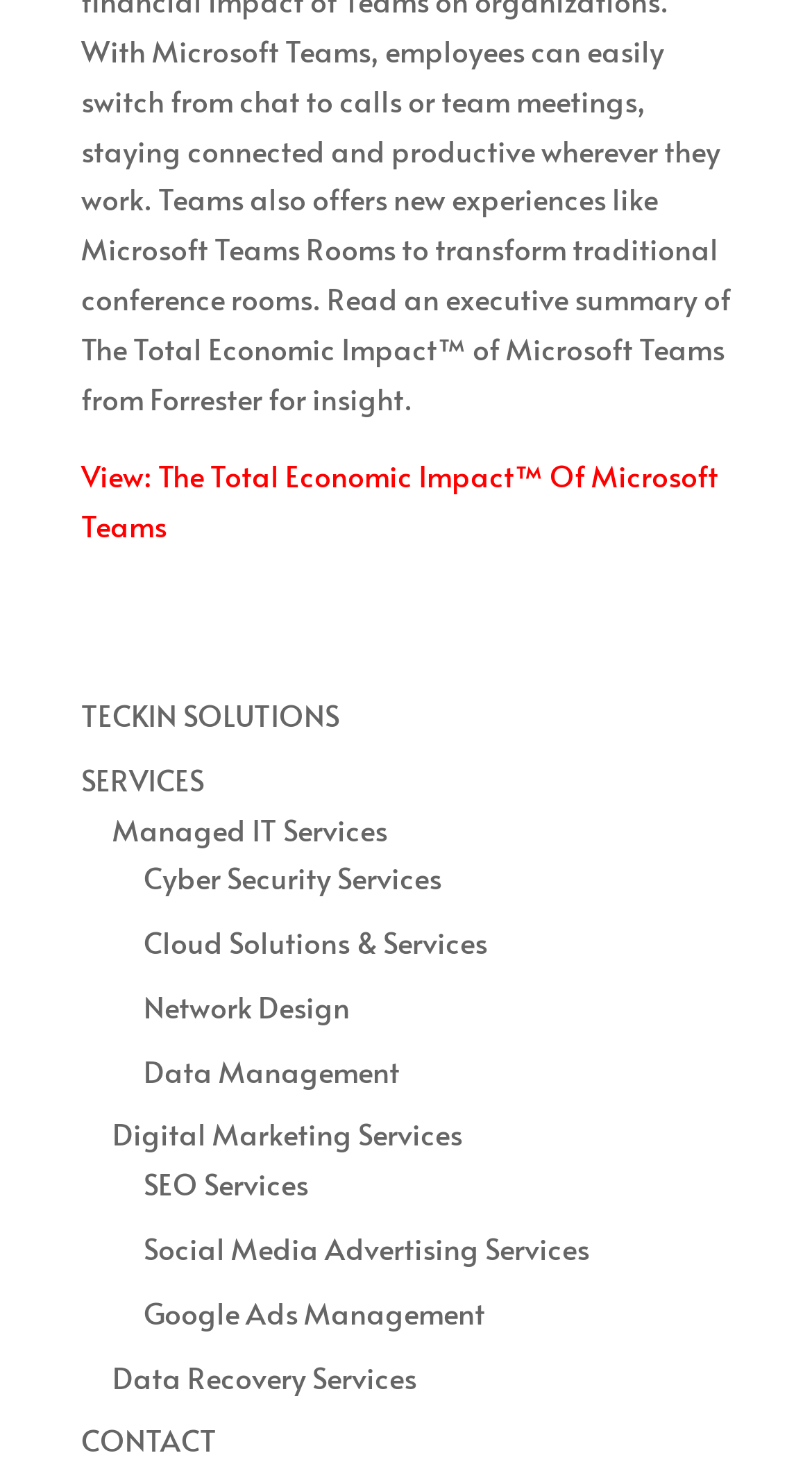Identify the bounding box coordinates of the region that needs to be clicked to carry out this instruction: "View the Total Economic Impact of Microsoft Teams". Provide these coordinates as four float numbers ranging from 0 to 1, i.e., [left, top, right, bottom].

[0.1, 0.309, 0.885, 0.369]